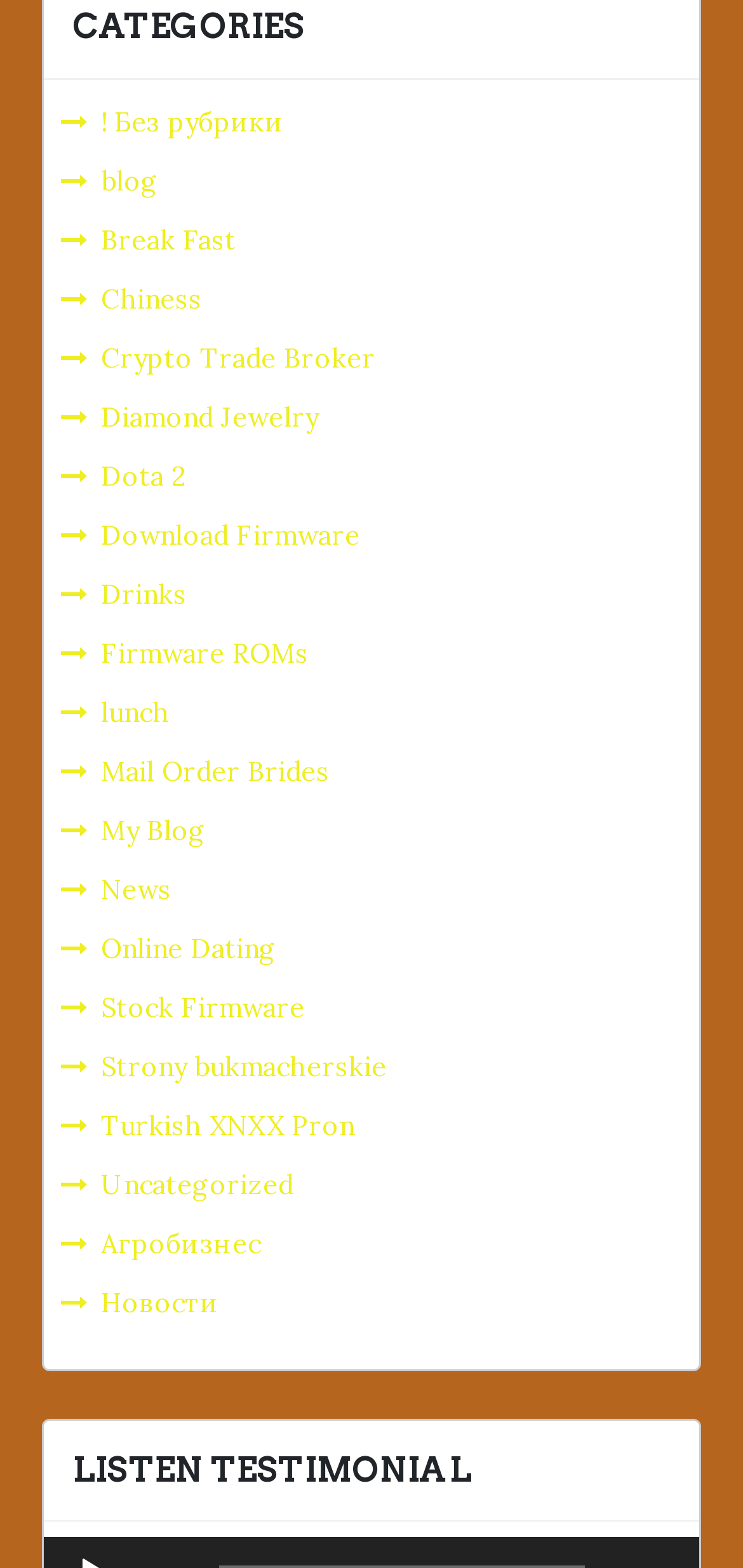Look at the image and give a detailed response to the following question: Are there any links related to technology on this webpage?

Upon examining the links on the webpage, I found that there are several links related to technology, such as 'Crypto Trade Broker', 'Firmware ROMs', 'Download Firmware', and 'Stock Firmware'. These links suggest that the webpage has a section dedicated to technology-related topics.